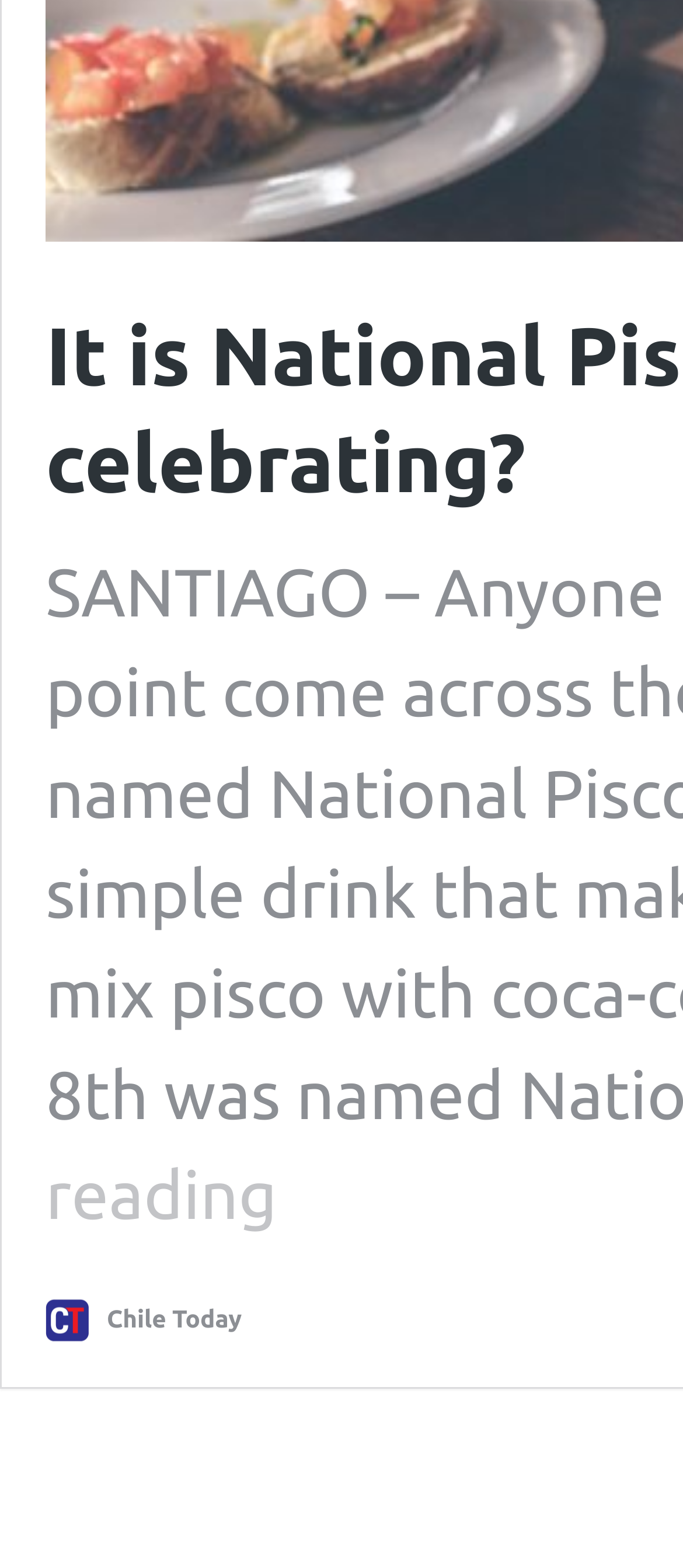Locate and provide the bounding box coordinates for the HTML element that matches this description: "Chile Today".

[0.067, 0.828, 0.354, 0.856]